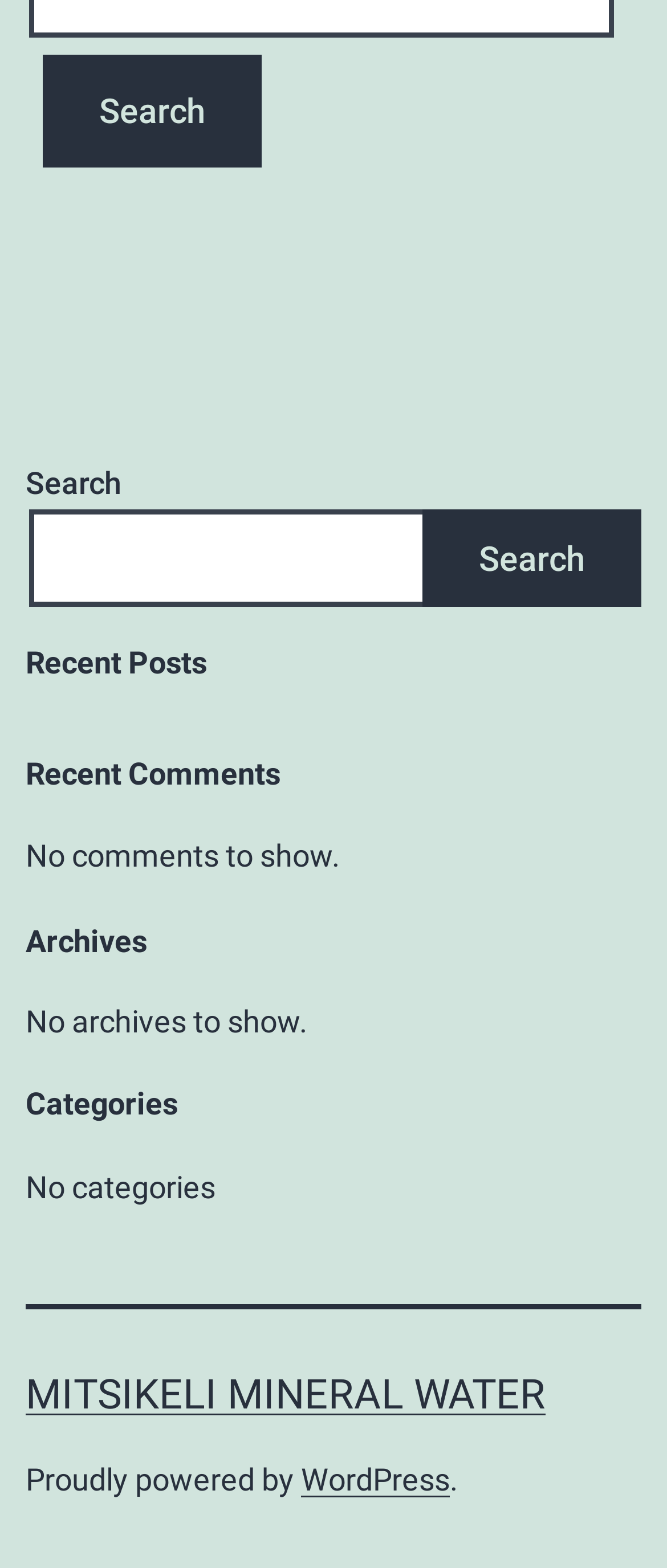Respond with a single word or short phrase to the following question: 
What type of content is listed under 'Recent Posts'?

Posts